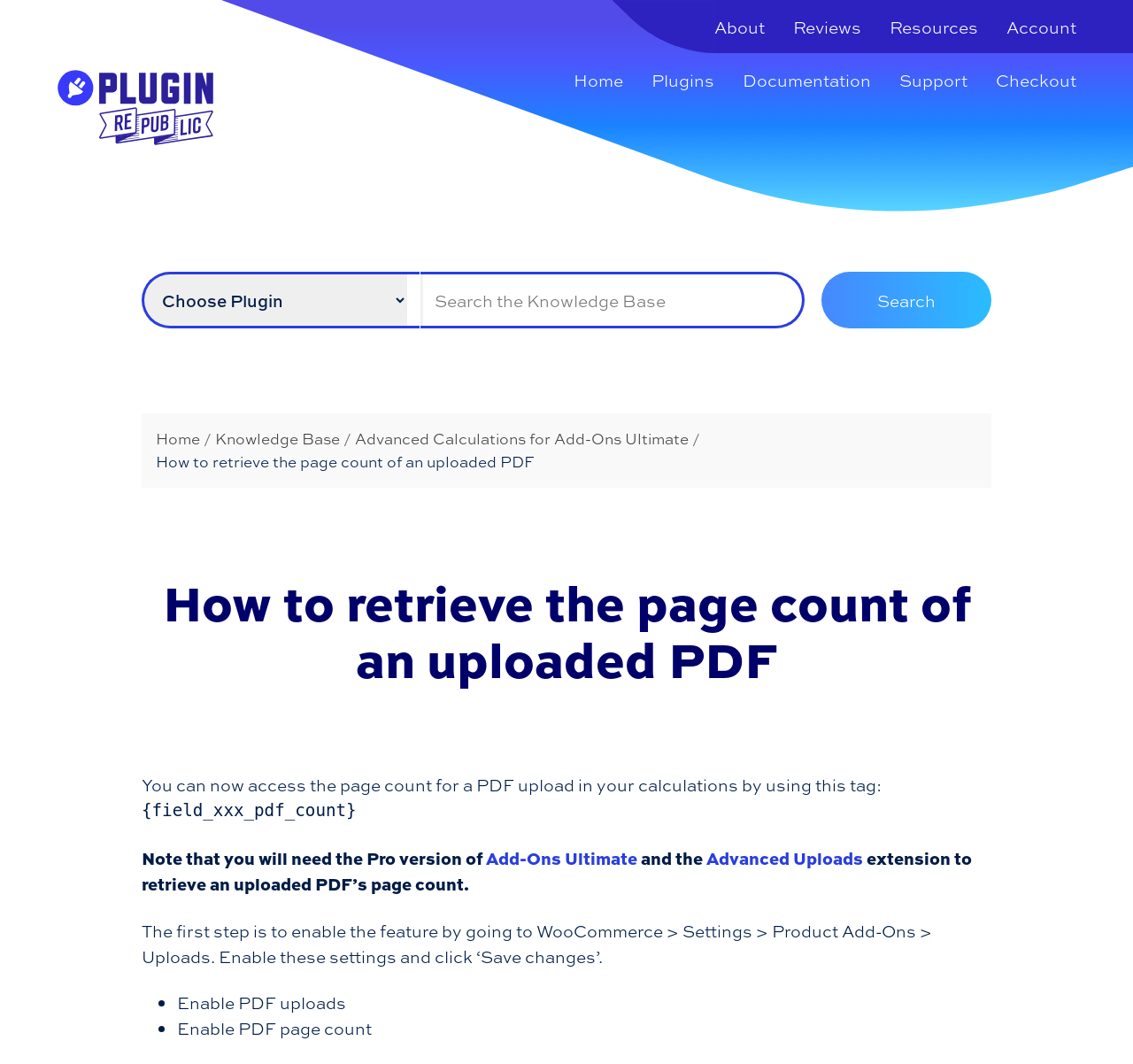What is the tag used to access the page count of an uploaded PDF?
Based on the image, answer the question with a single word or brief phrase.

{field_xxx_pdf_count}